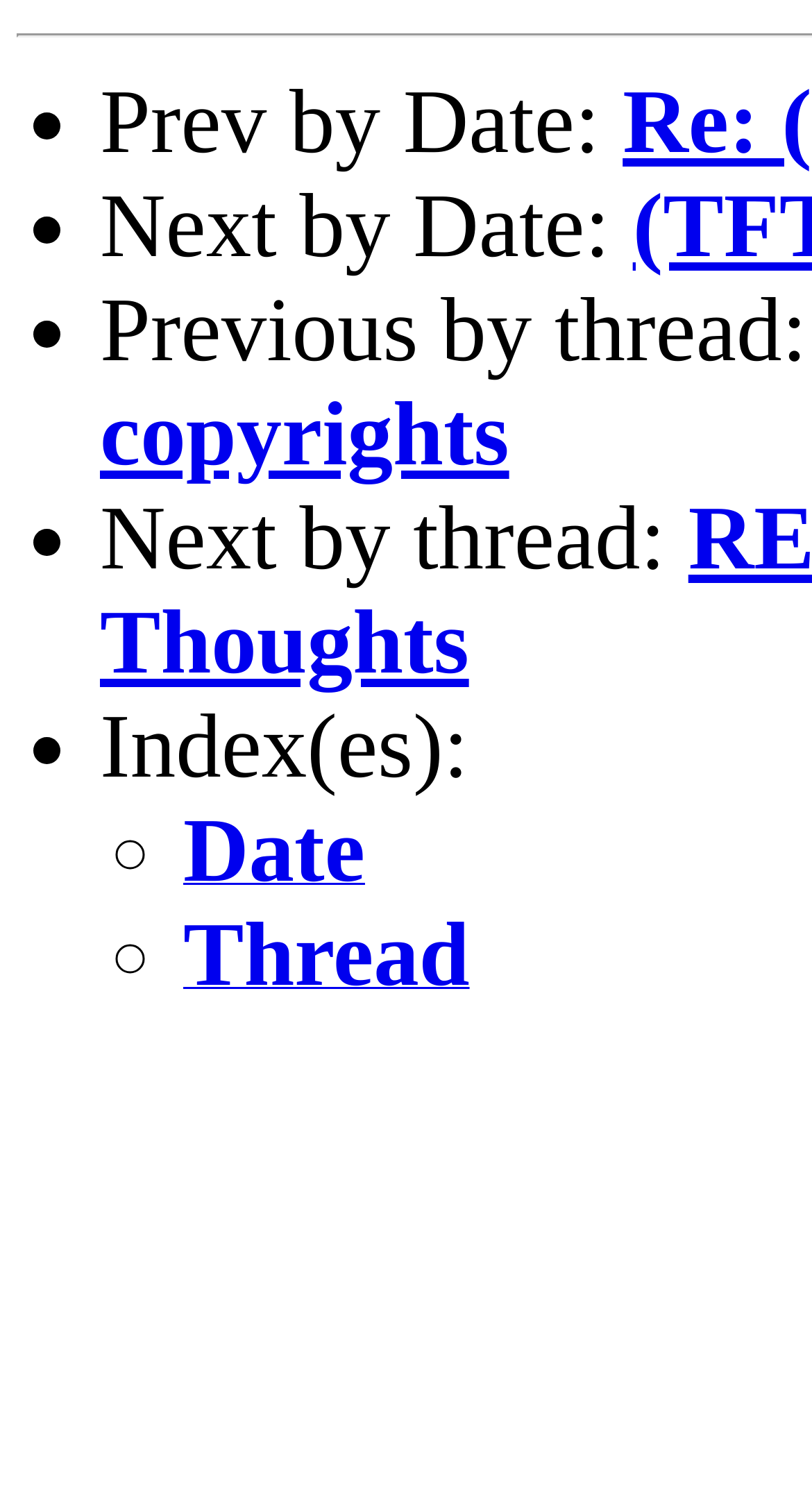What is the text next to '◦'? Examine the screenshot and reply using just one word or a brief phrase.

Date